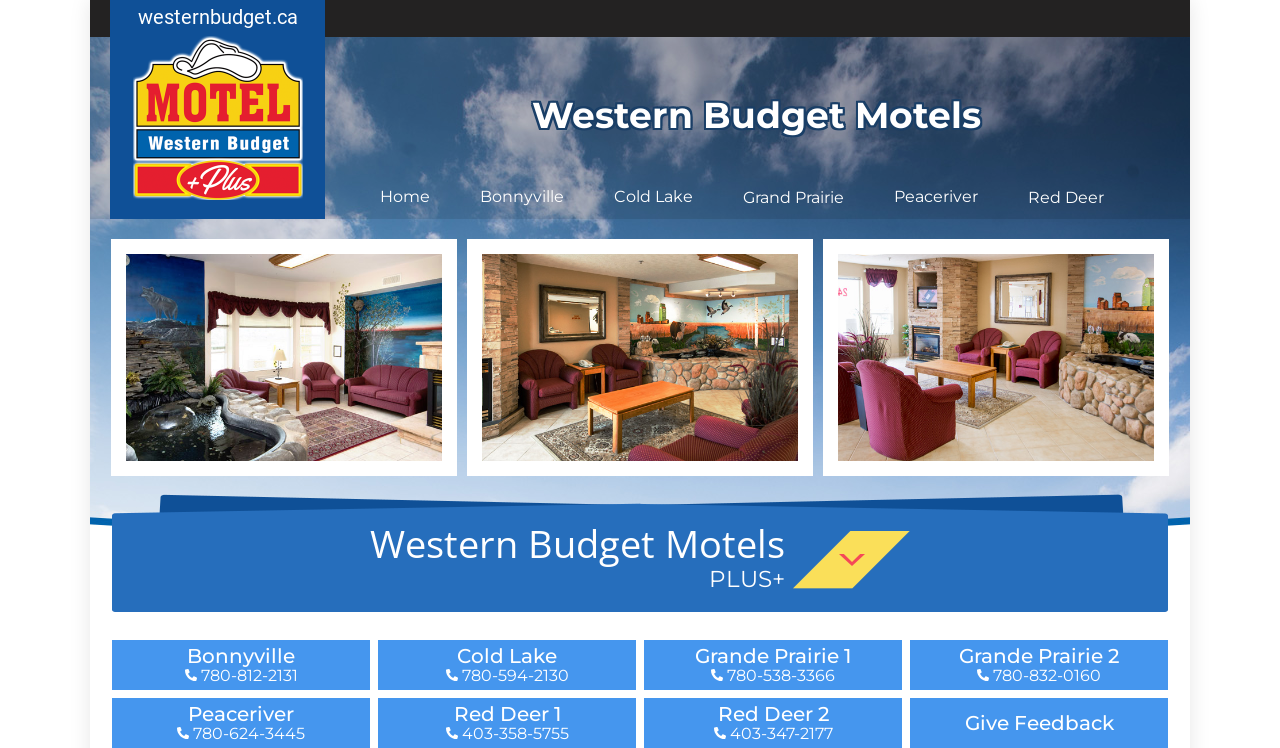Find the bounding box coordinates of the area that needs to be clicked in order to achieve the following instruction: "Click Western Budget Motels". The coordinates should be specified as four float numbers between 0 and 1, i.e., [left, top, right, bottom].

[0.415, 0.127, 0.766, 0.18]